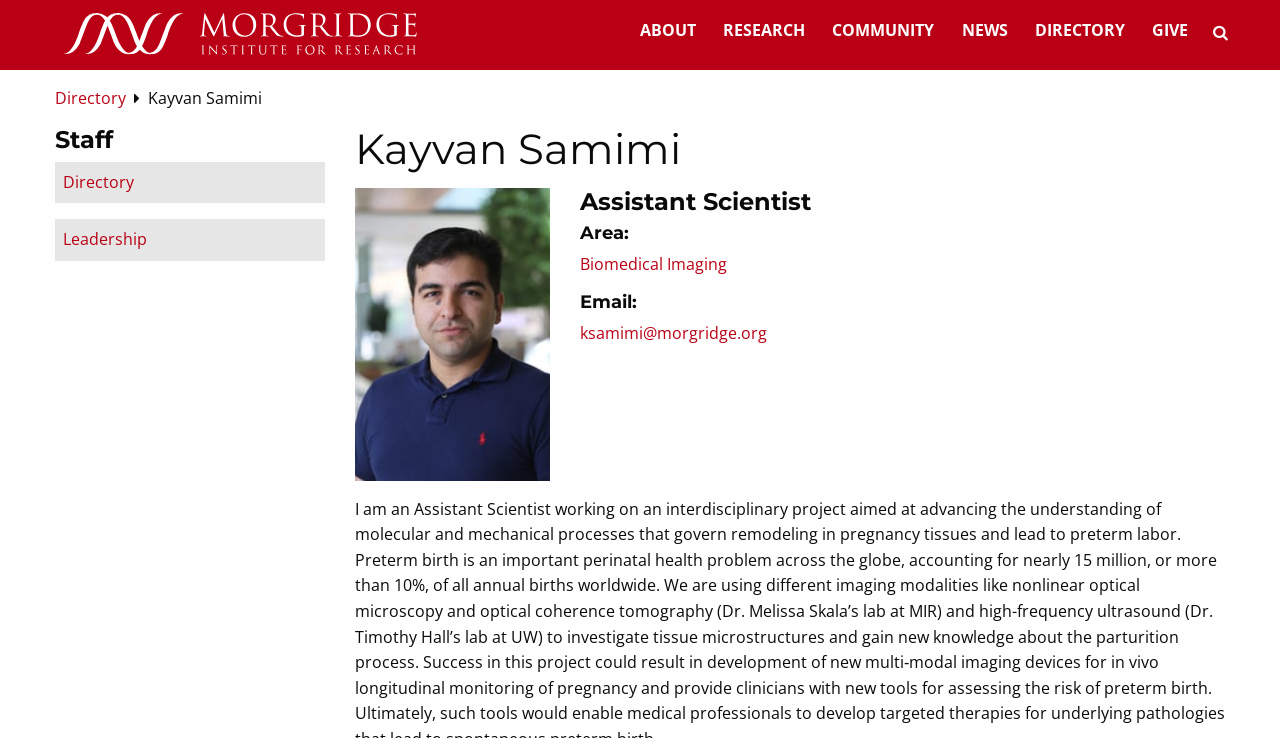Locate the bounding box coordinates of the clickable region to complete the following instruction: "view research."

[0.554, 0.0, 0.64, 0.095]